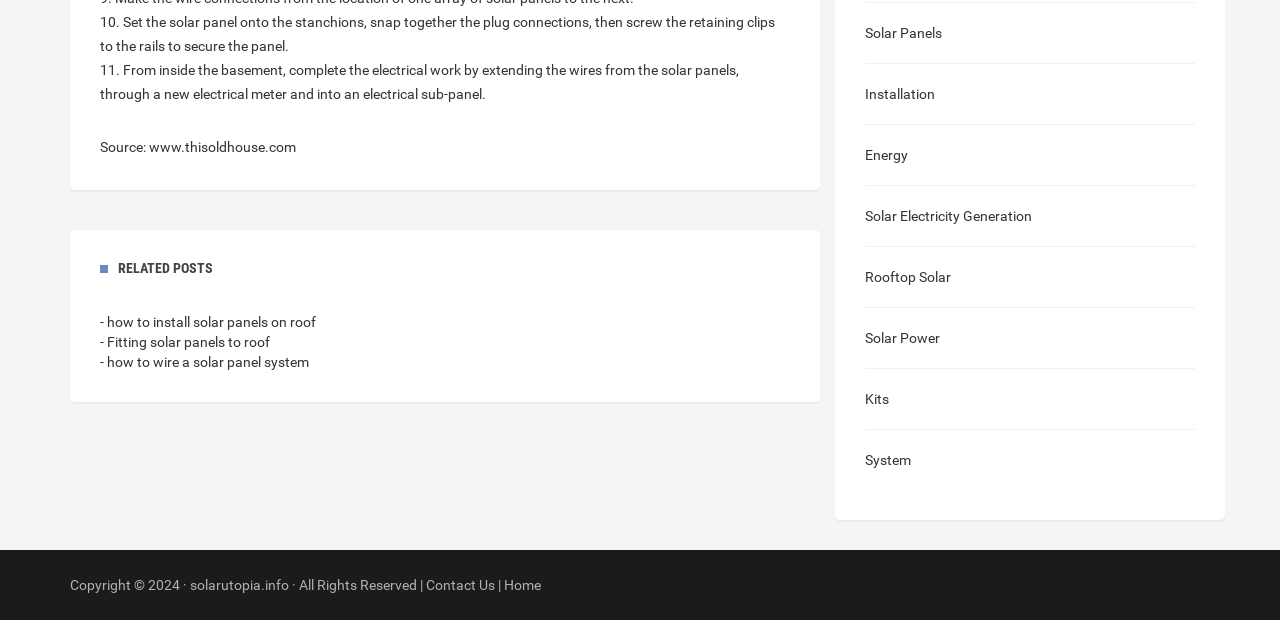Highlight the bounding box of the UI element that corresponds to this description: "Solar Electricity Generation".

[0.676, 0.335, 0.806, 0.361]